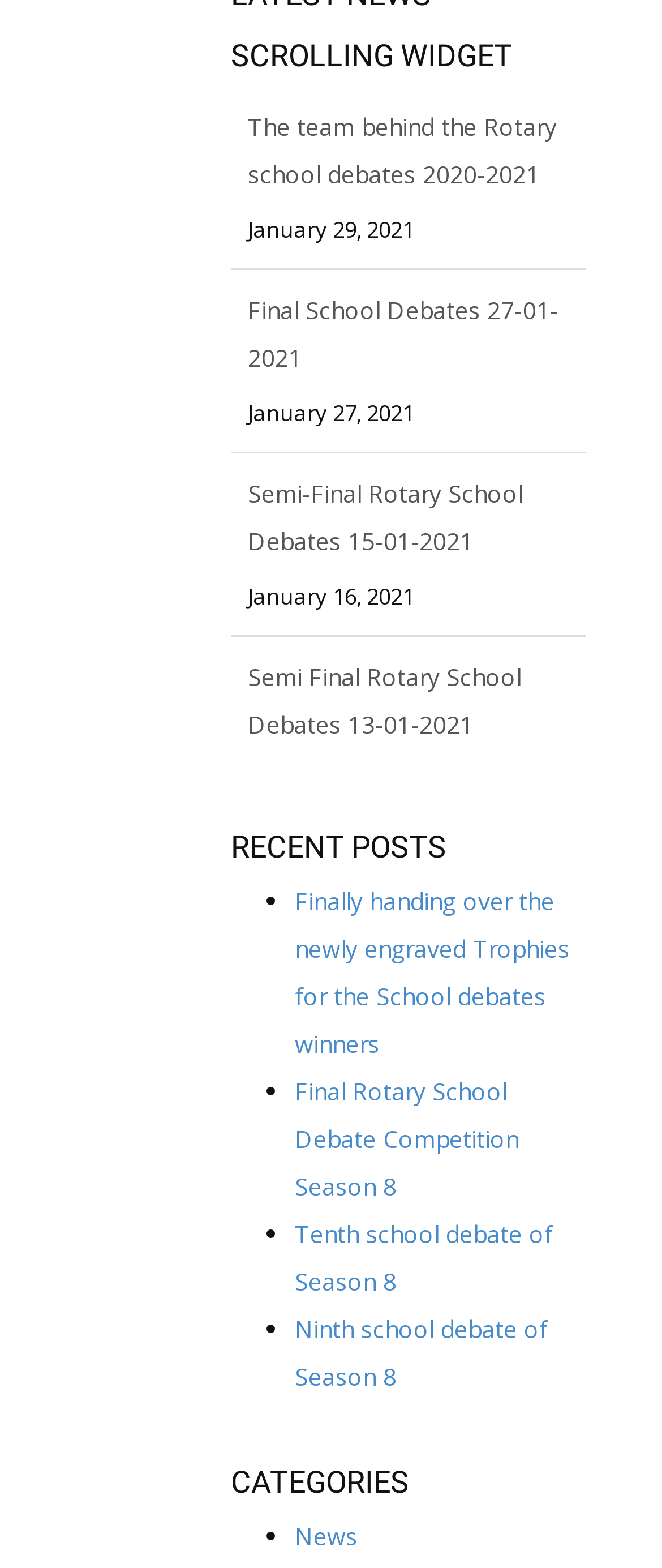Please specify the bounding box coordinates of the region to click in order to perform the following instruction: "Add to wishlist".

None